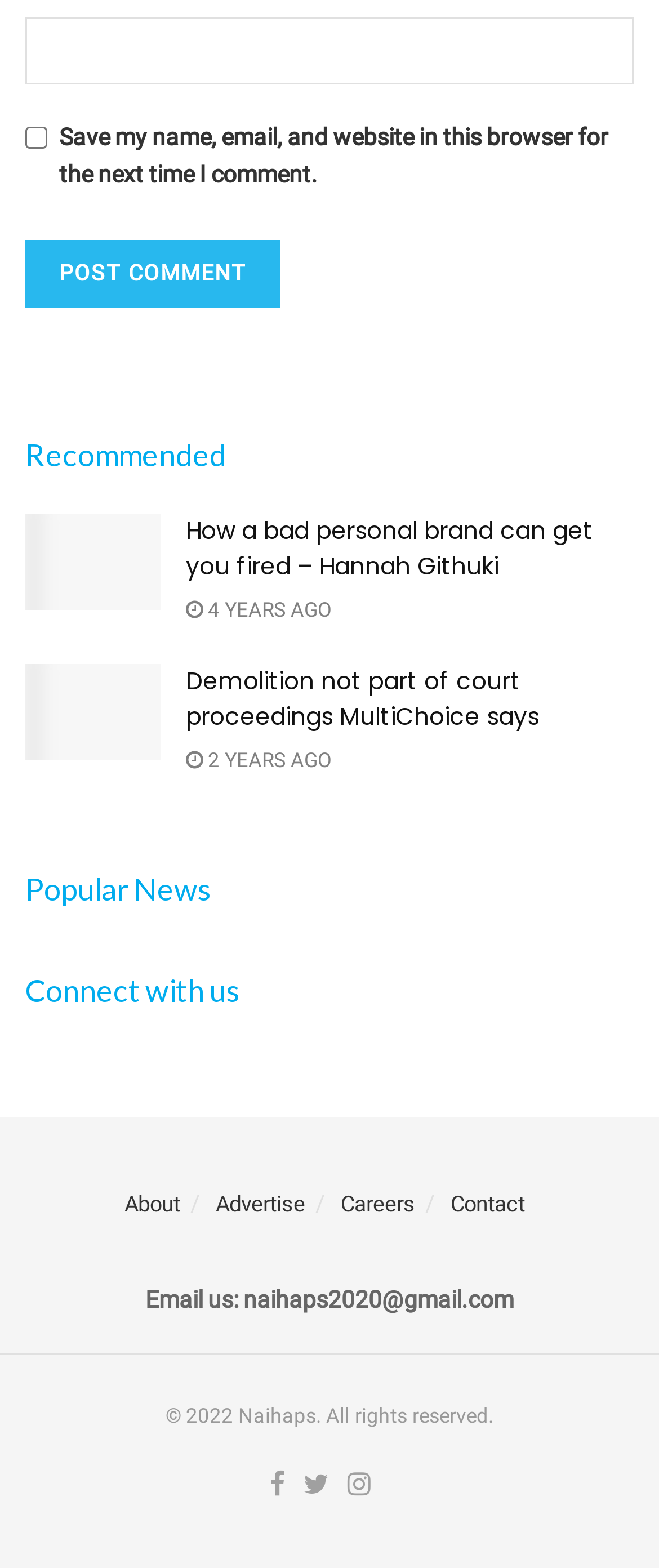How many years ago was the oldest article posted?
We need a detailed and exhaustive answer to the question. Please elaborate.

I found a link element with the content ' 4 YEARS AGO' which indicates the time when the oldest article was posted.